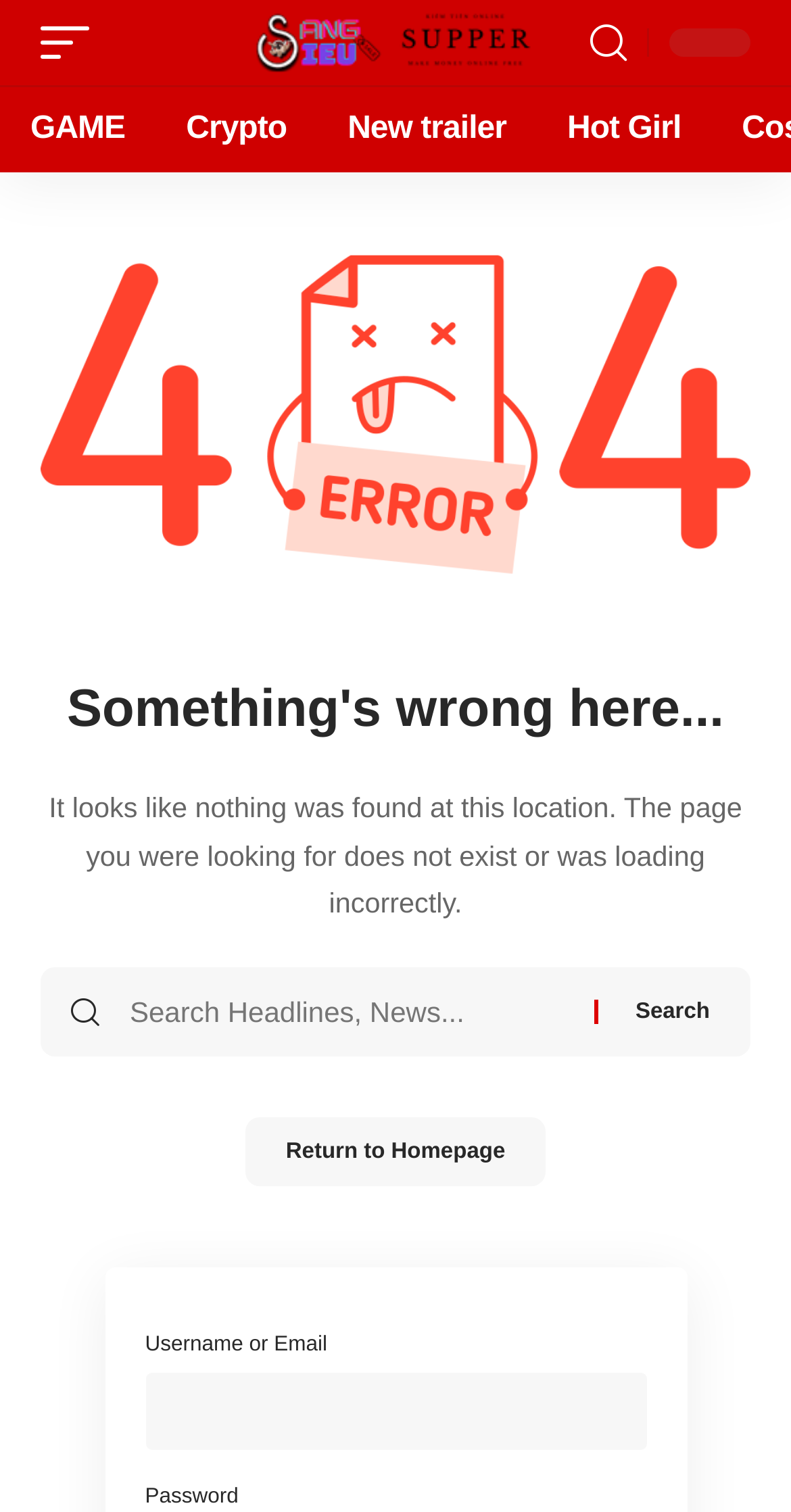What is the purpose of the search box?
Look at the screenshot and provide an in-depth answer.

The search box is indicated by the search element with the text 'Search for:' located at [0.126, 0.64, 0.752, 0.699] and a button 'Search' located at [0.752, 0.64, 0.949, 0.699], which suggests that users can input keywords to search for content on the website